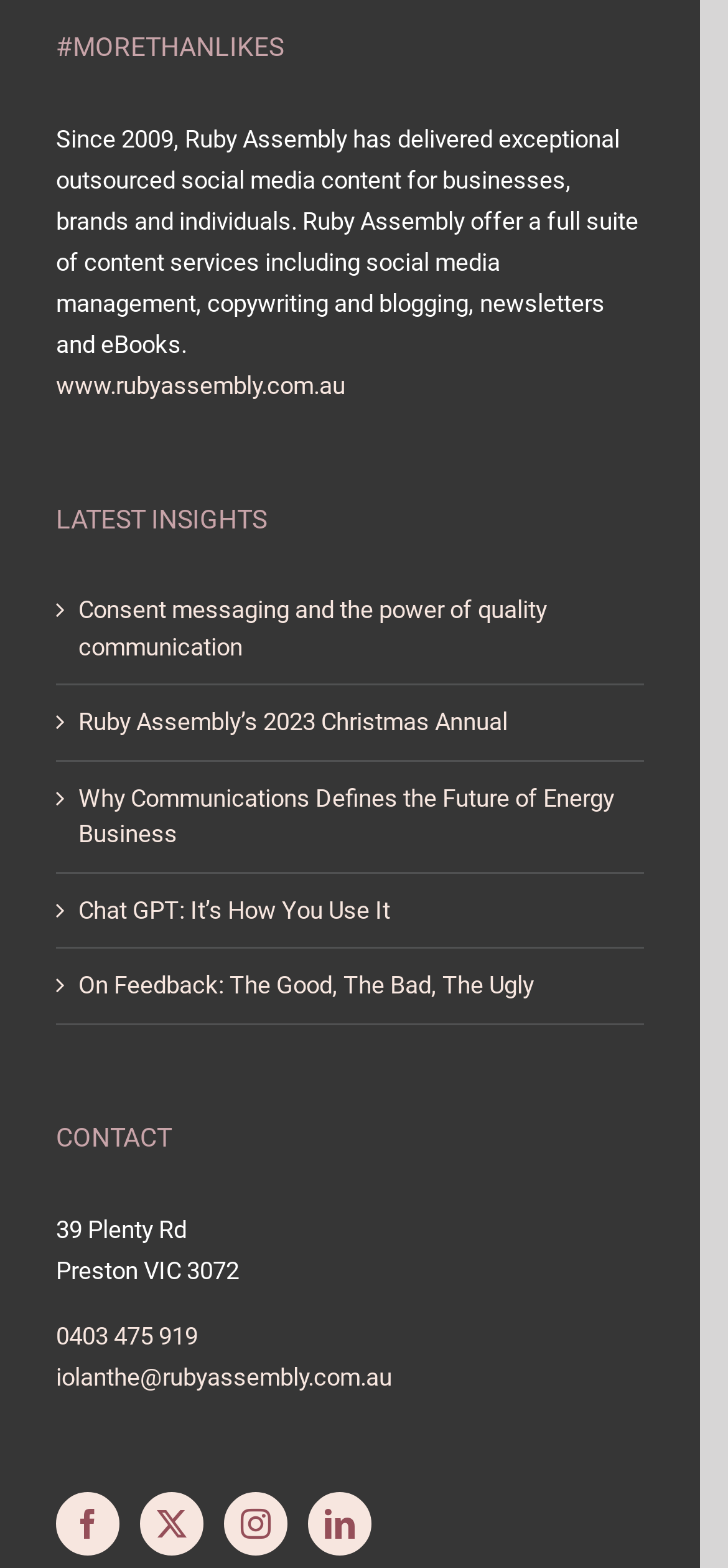What is the company name?
Please interpret the details in the image and answer the question thoroughly.

The company name is mentioned in the static text 'Since 2009, Ruby Assembly has delivered exceptional outsourced social media content for businesses, brands and individuals.'